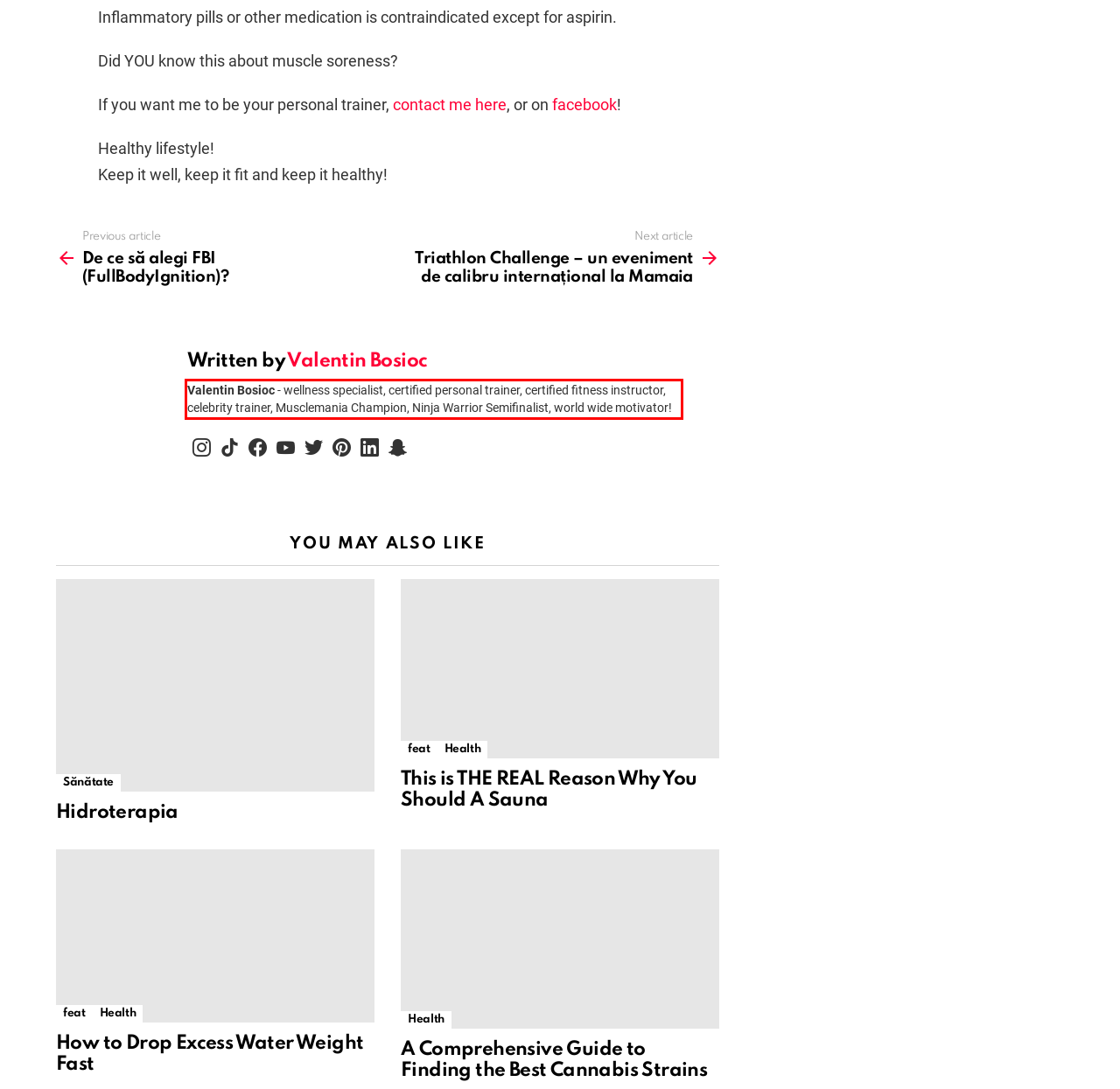Using the provided screenshot, read and generate the text content within the red-bordered area.

Valentin Bosioc - wellness specialist, certified personal trainer, certified fitness instructor, celebrity trainer, Musclemania Champion, Ninja Warrior Semifinalist, world wide motivator!